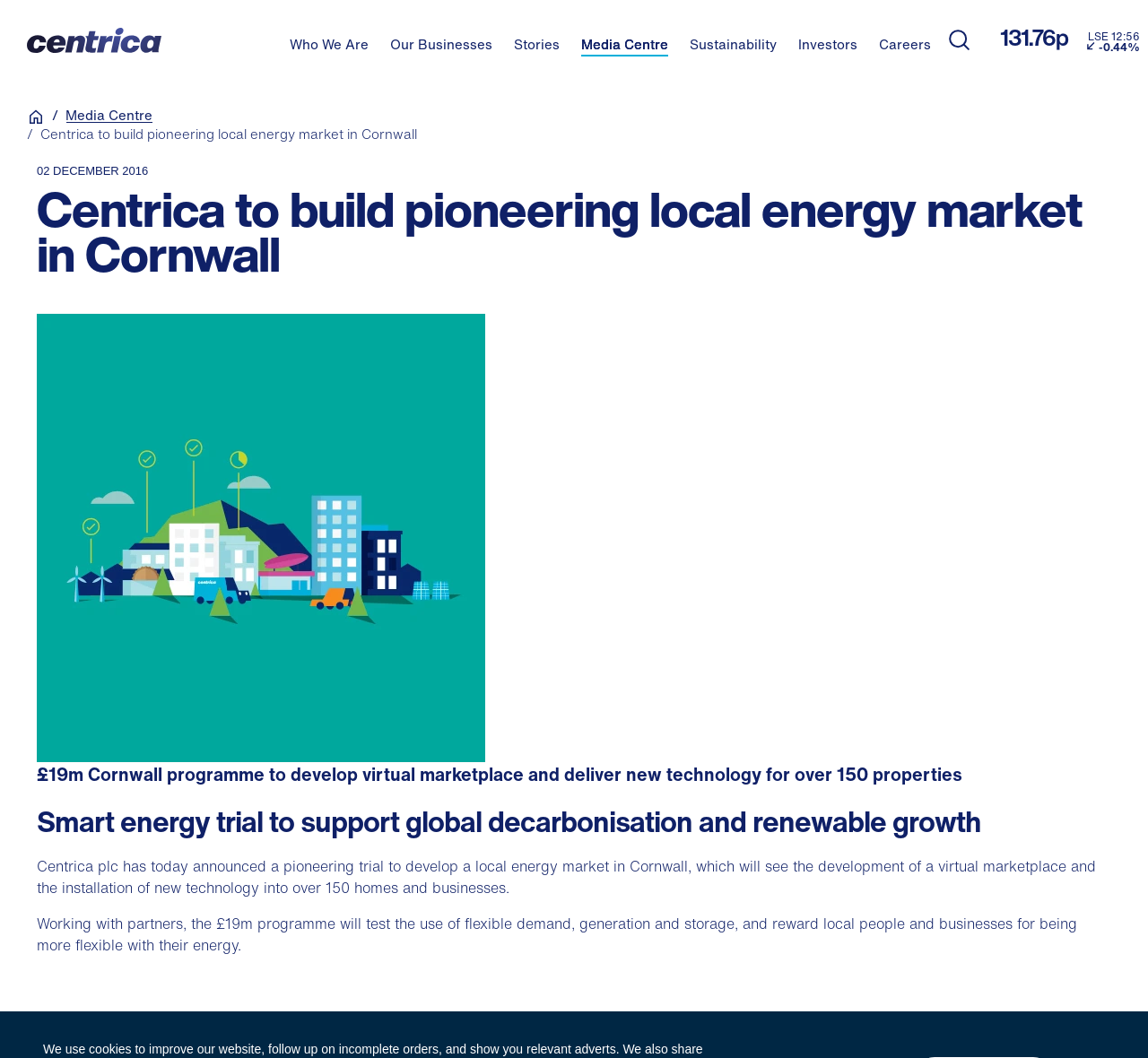Specify the bounding box coordinates of the region I need to click to perform the following instruction: "Go to the Who We Are page". The coordinates must be four float numbers in the range of 0 to 1, i.e., [left, top, right, bottom].

[0.252, 0.036, 0.321, 0.053]